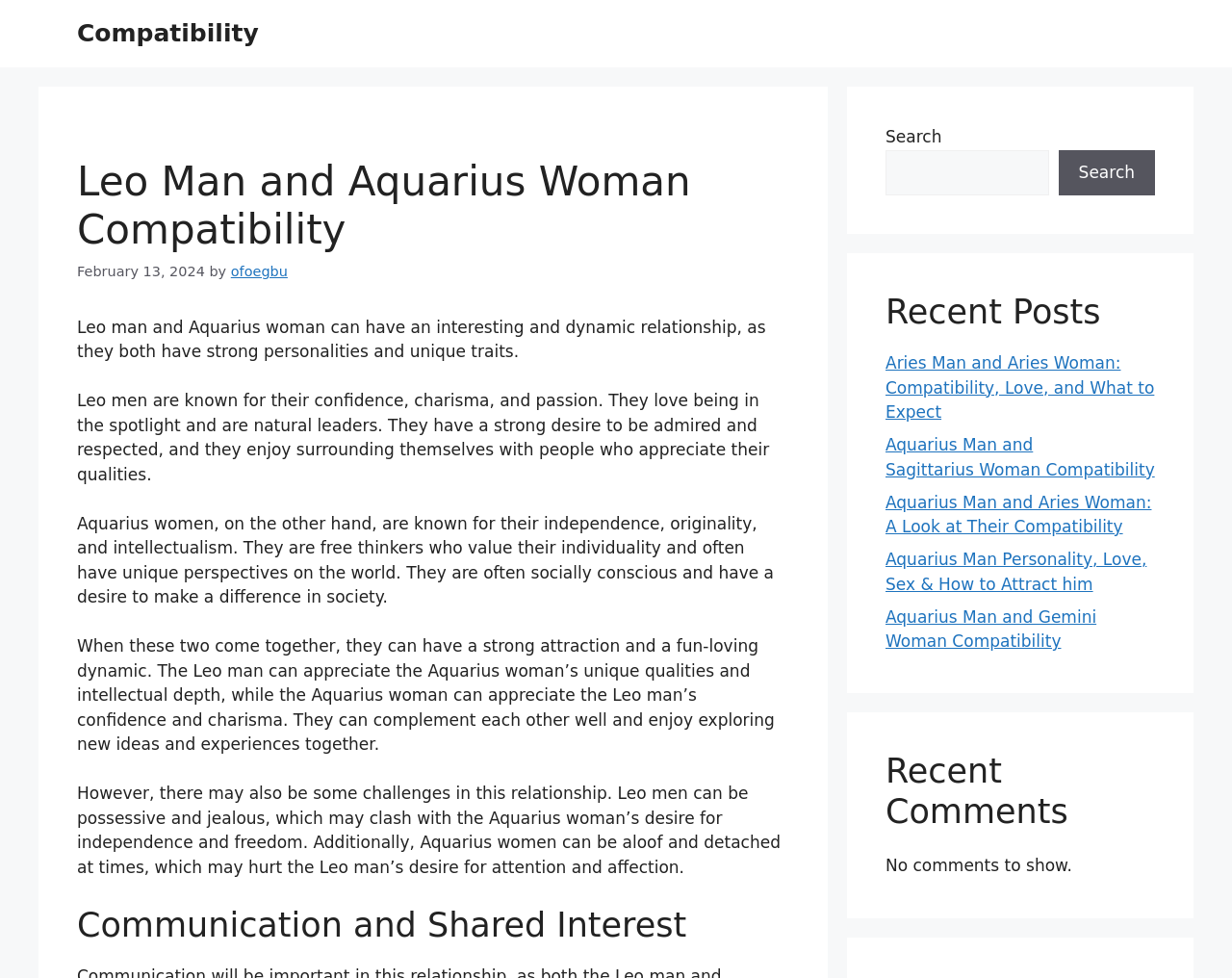Find the bounding box coordinates of the element's region that should be clicked in order to follow the given instruction: "Explore specialties and services". The coordinates should consist of four float numbers between 0 and 1, i.e., [left, top, right, bottom].

None